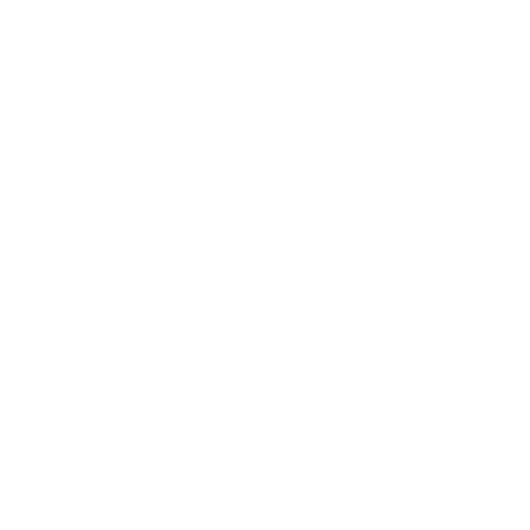Generate an elaborate description of what you see in the image.

The image features a detailed depiction of the **Teal Faux Leather Giant Print Standard-Size King James Version Bible with Thumb Index**. This Bible is designed for easy readability with its large print, making it ideal for those who prefer or require larger text for better clarity. The sleek teal faux leather cover adds a stylish touch, while the thumb index provides convenient navigation through the biblical text. This version is also highlighted by its mention of stock availability, ensuring potential buyers know it's currently in stock. Perfect for personal use or as a thoughtful gift, this Bible combines practical features with aesthetic appeal.